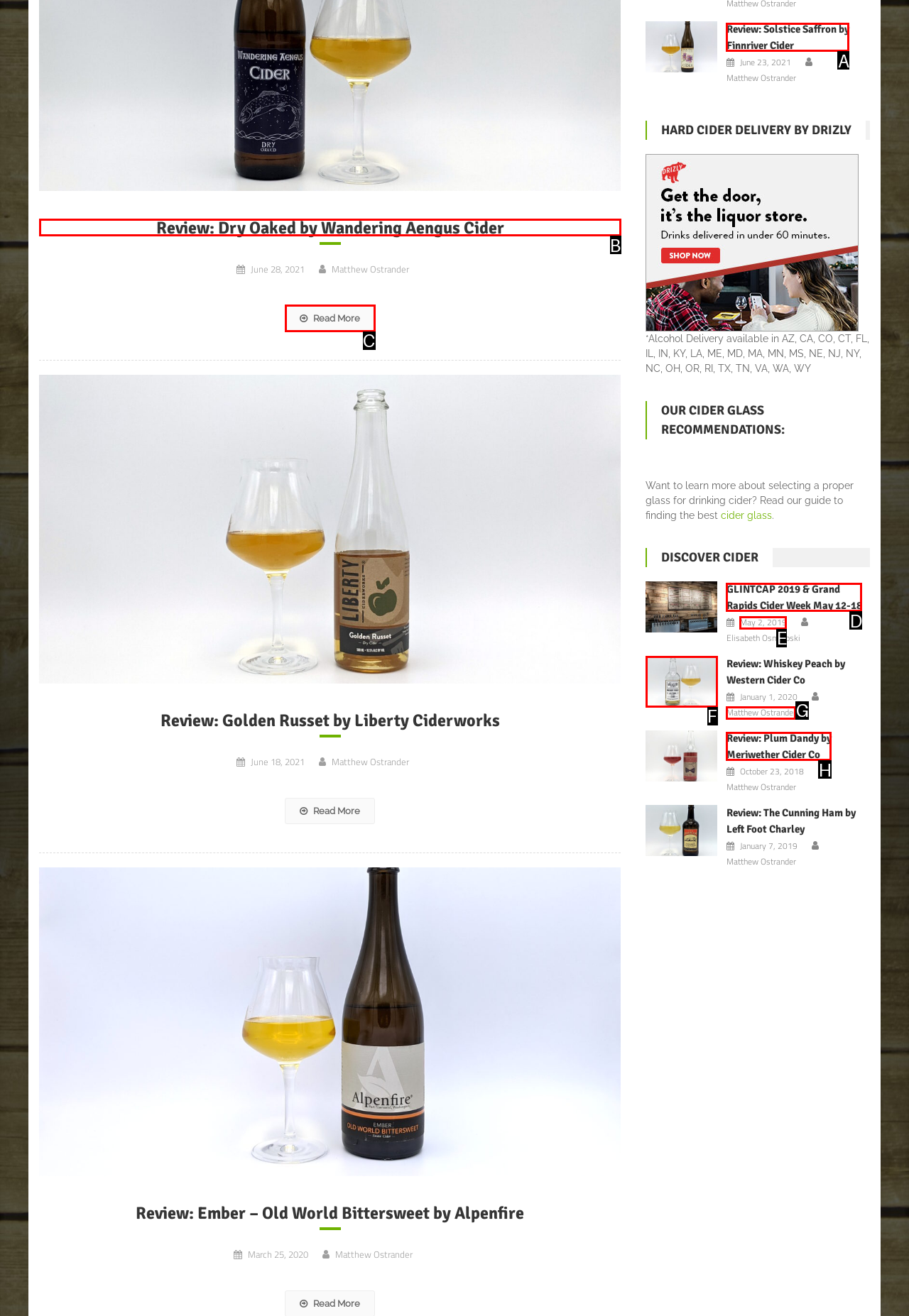From the options presented, which lettered element matches this description: May 2, 2019May 7, 2019
Reply solely with the letter of the matching option.

E